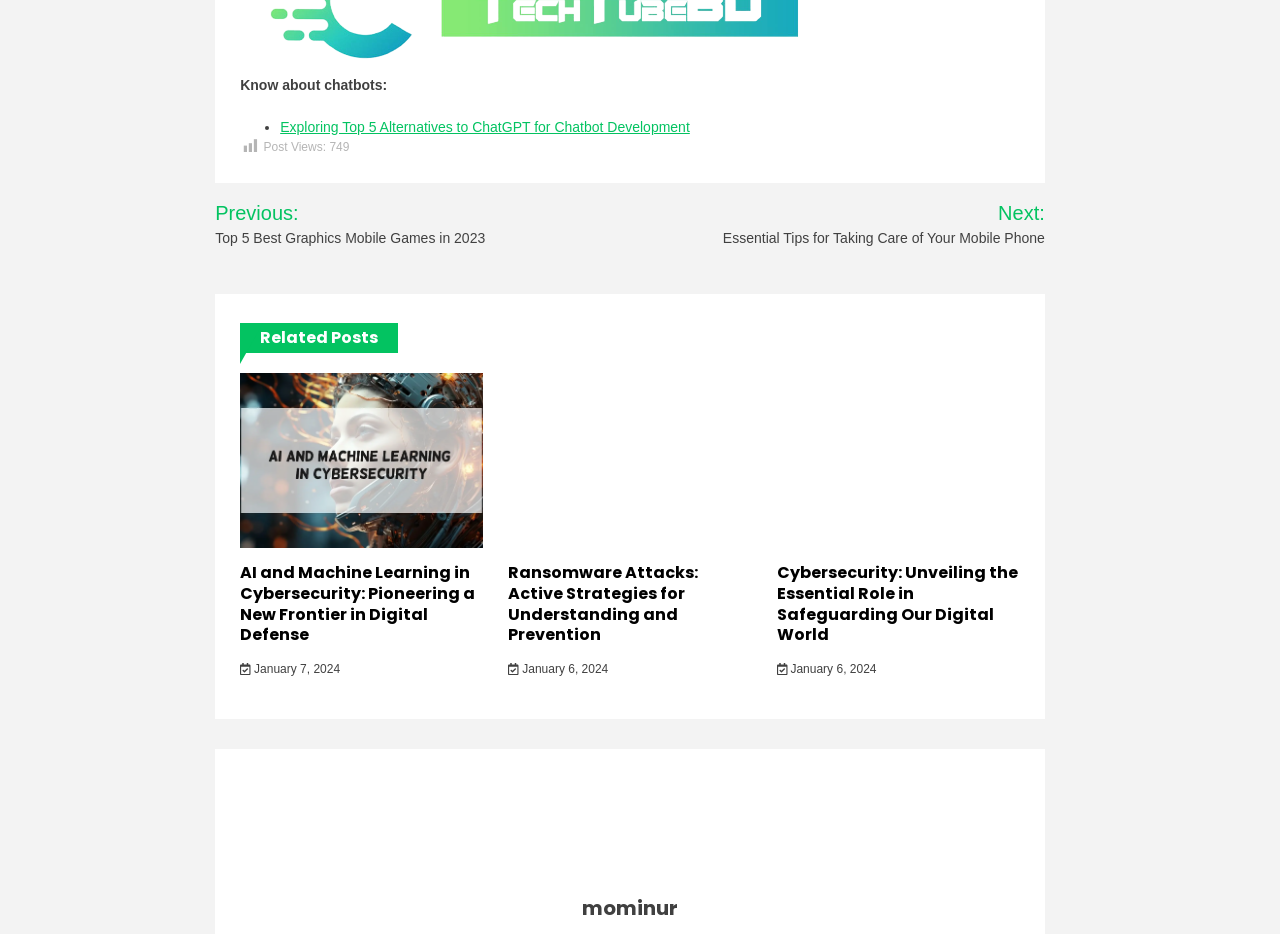Provide a one-word or short-phrase answer to the question:
What is the post view count?

749